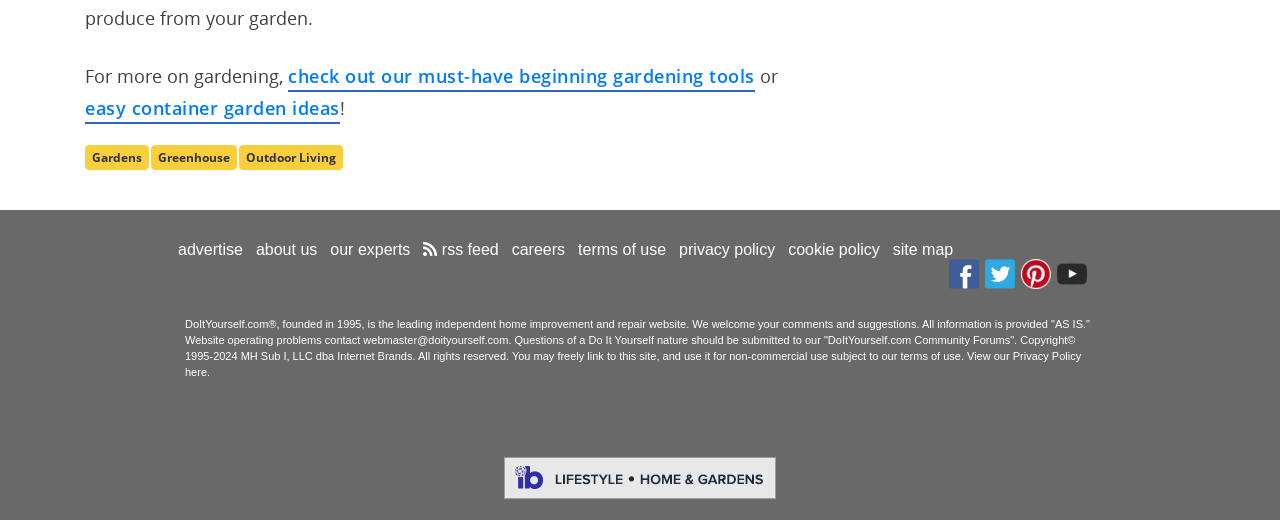Based on the provided description, "Privacy Policy here", find the bounding box of the corresponding UI element in the screenshot.

[0.145, 0.673, 0.845, 0.727]